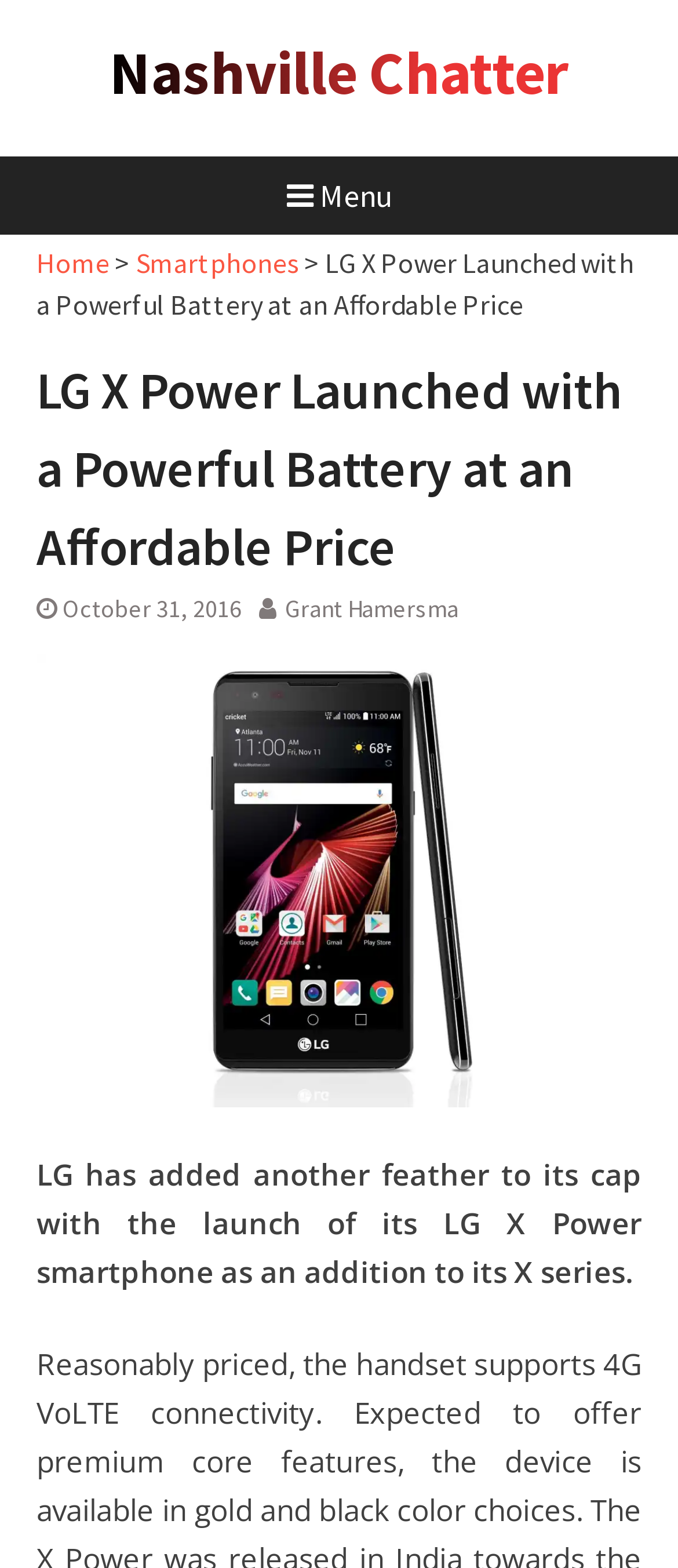Based on the element description "Menu", predict the bounding box coordinates of the UI element.

[0.385, 0.1, 0.615, 0.15]